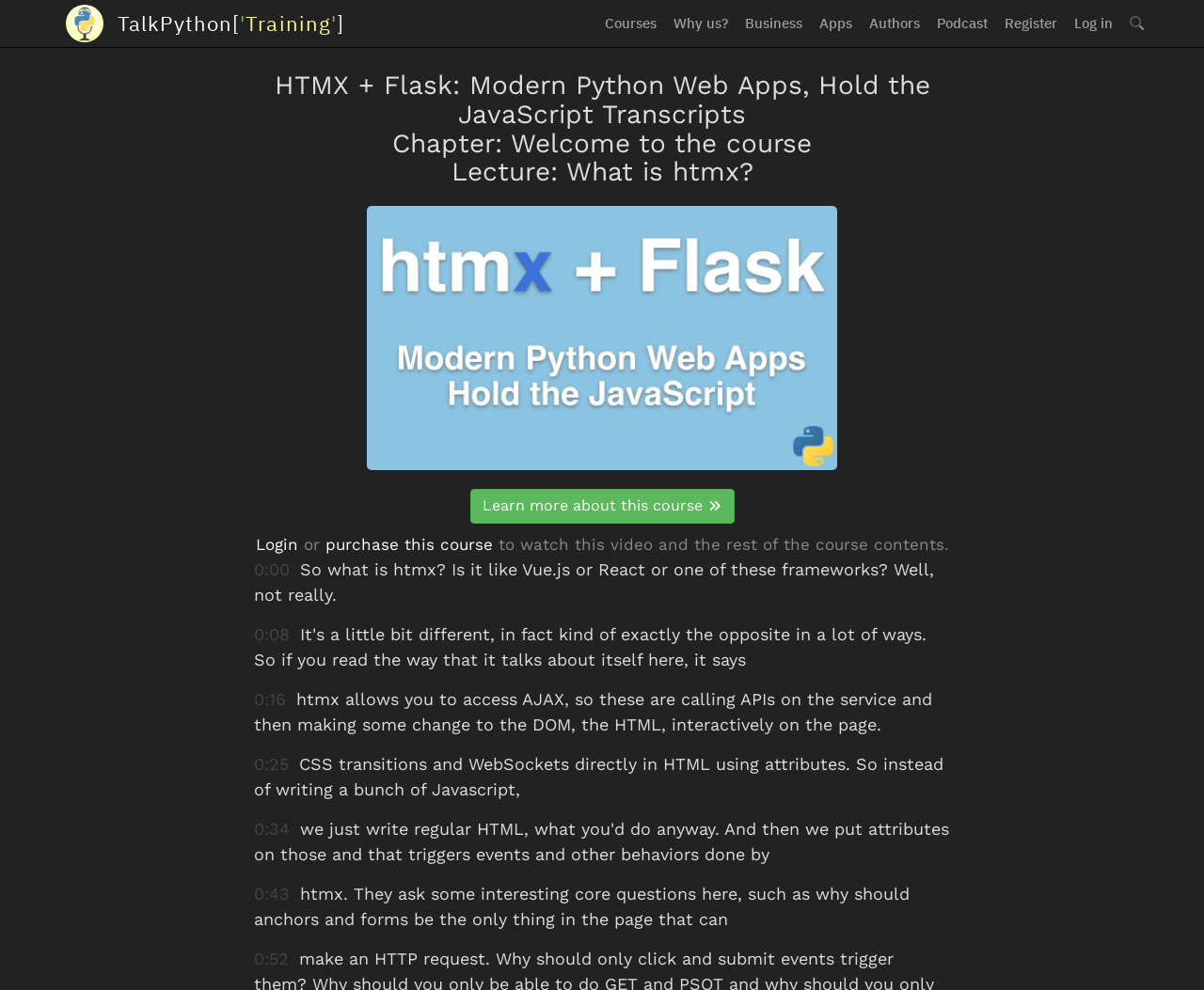Find the bounding box coordinates for the area that should be clicked to accomplish the instruction: "Learn more about this course".

[0.39, 0.494, 0.61, 0.529]